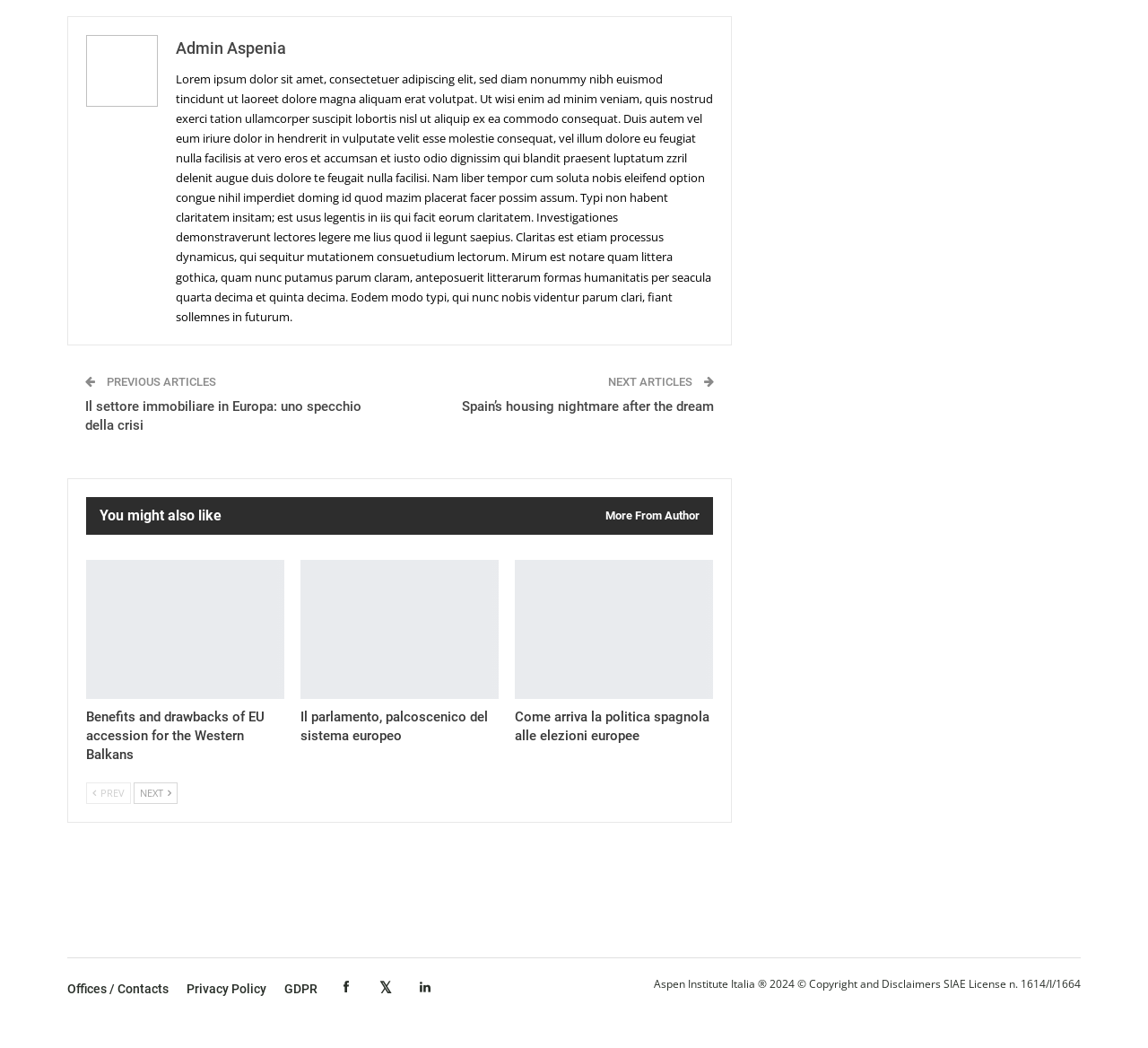Pinpoint the bounding box coordinates for the area that should be clicked to perform the following instruction: "Click on 'Offices / Contacts'".

[0.059, 0.936, 0.147, 0.95]